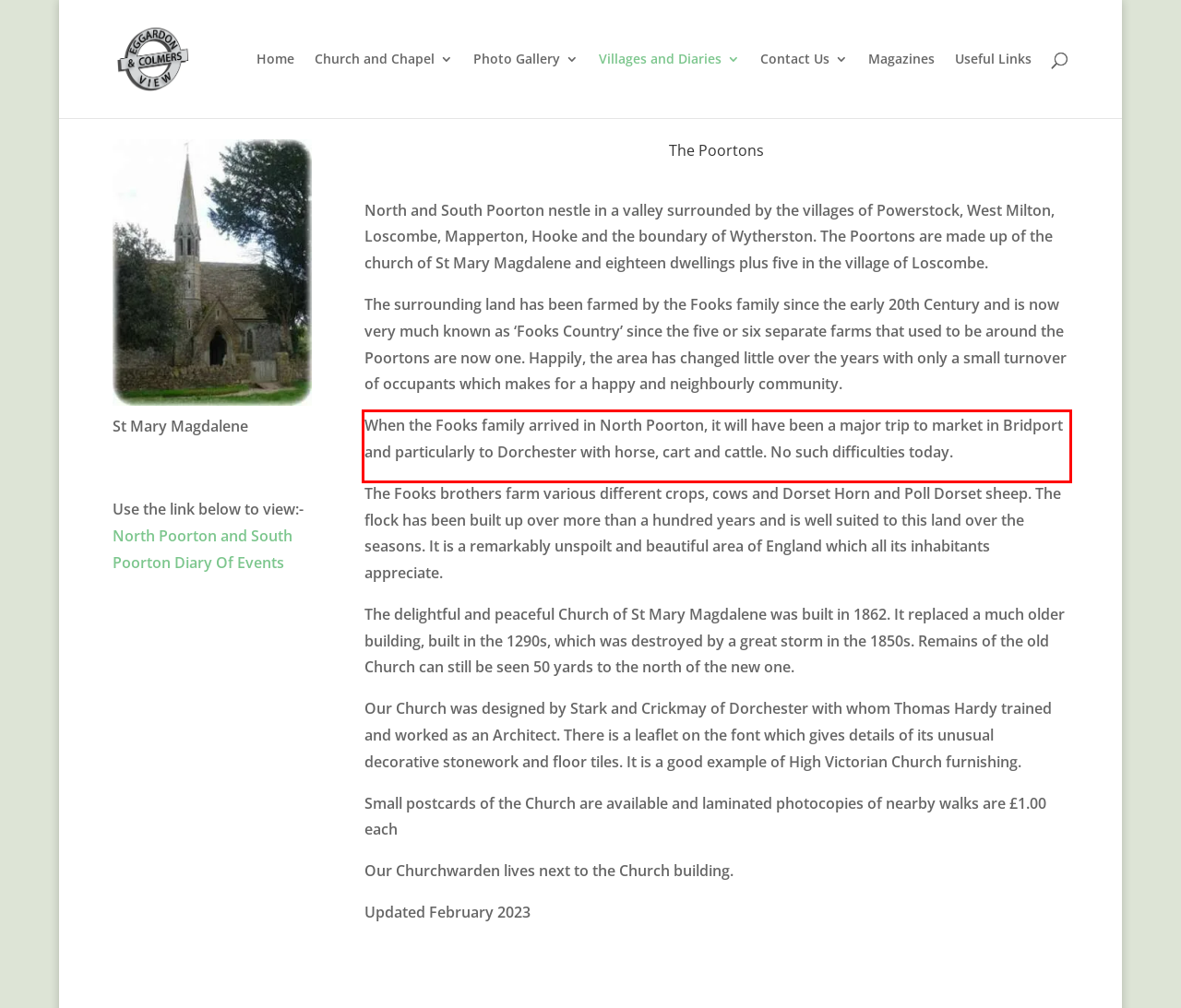Please recognize and transcribe the text located inside the red bounding box in the webpage image.

When the Fooks family arrived in North Poorton, it will have been a major trip to market in Bridport and particularly to Dorchester with horse, cart and cattle. No such difficulties today.